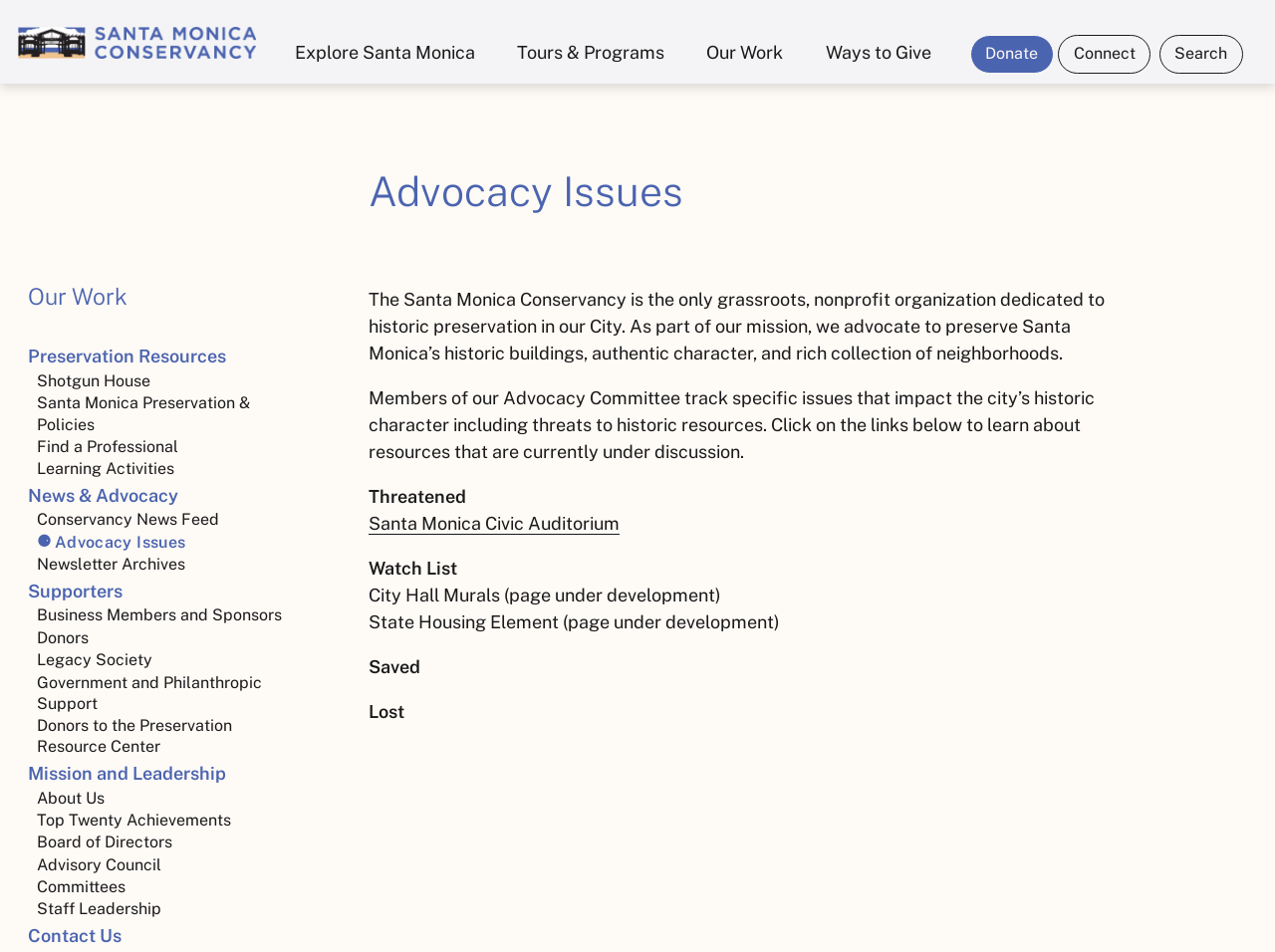Find the bounding box coordinates of the area to click in order to follow the instruction: "Go to App Store".

None